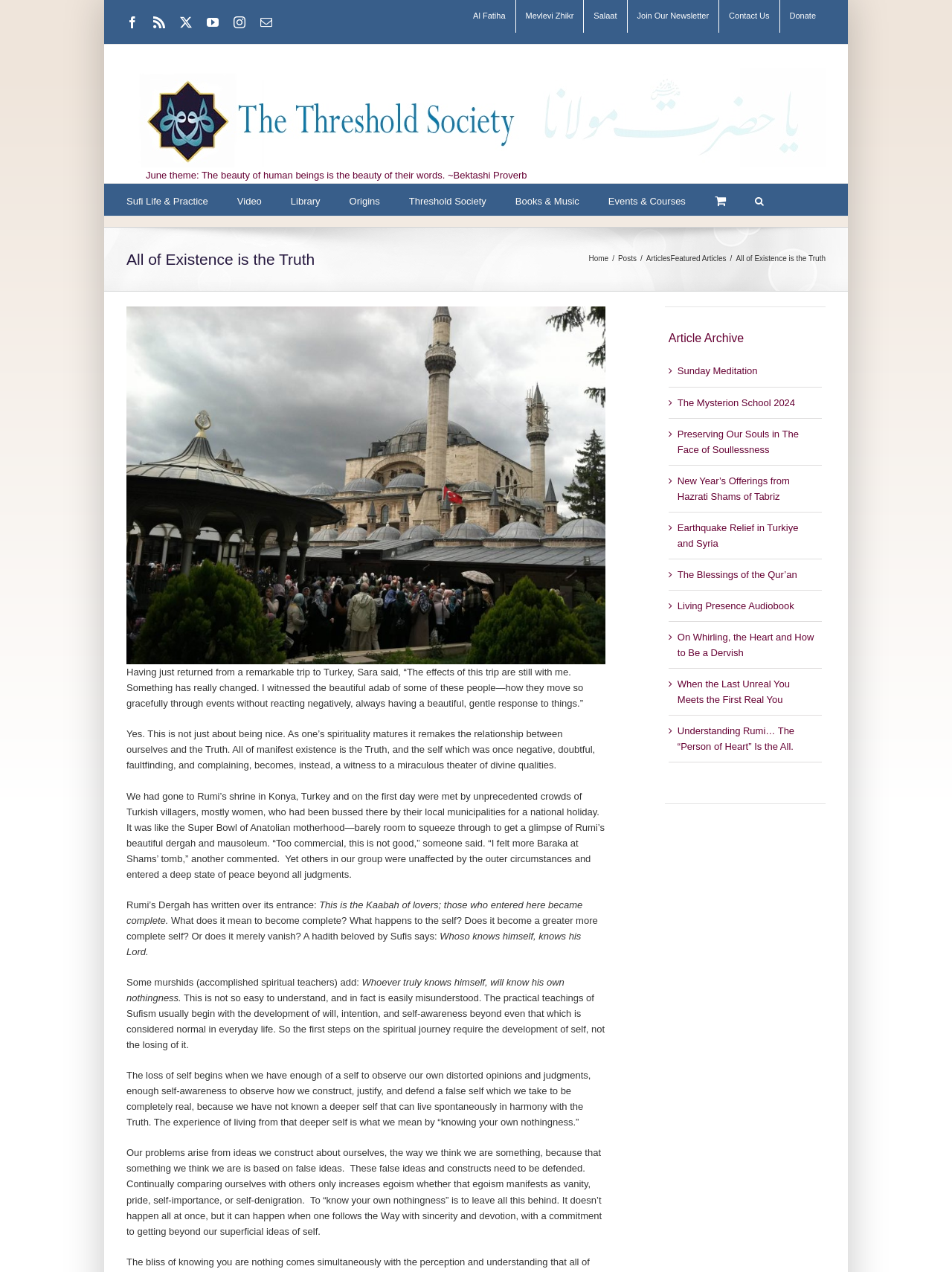What is the name of the society?
Using the details from the image, give an elaborate explanation to answer the question.

The name of the society can be found in the top-left corner of the webpage, where it is written as 'All of Existence is the Truth - The Threshold Society'. This is the title of the webpage and also the name of the society.